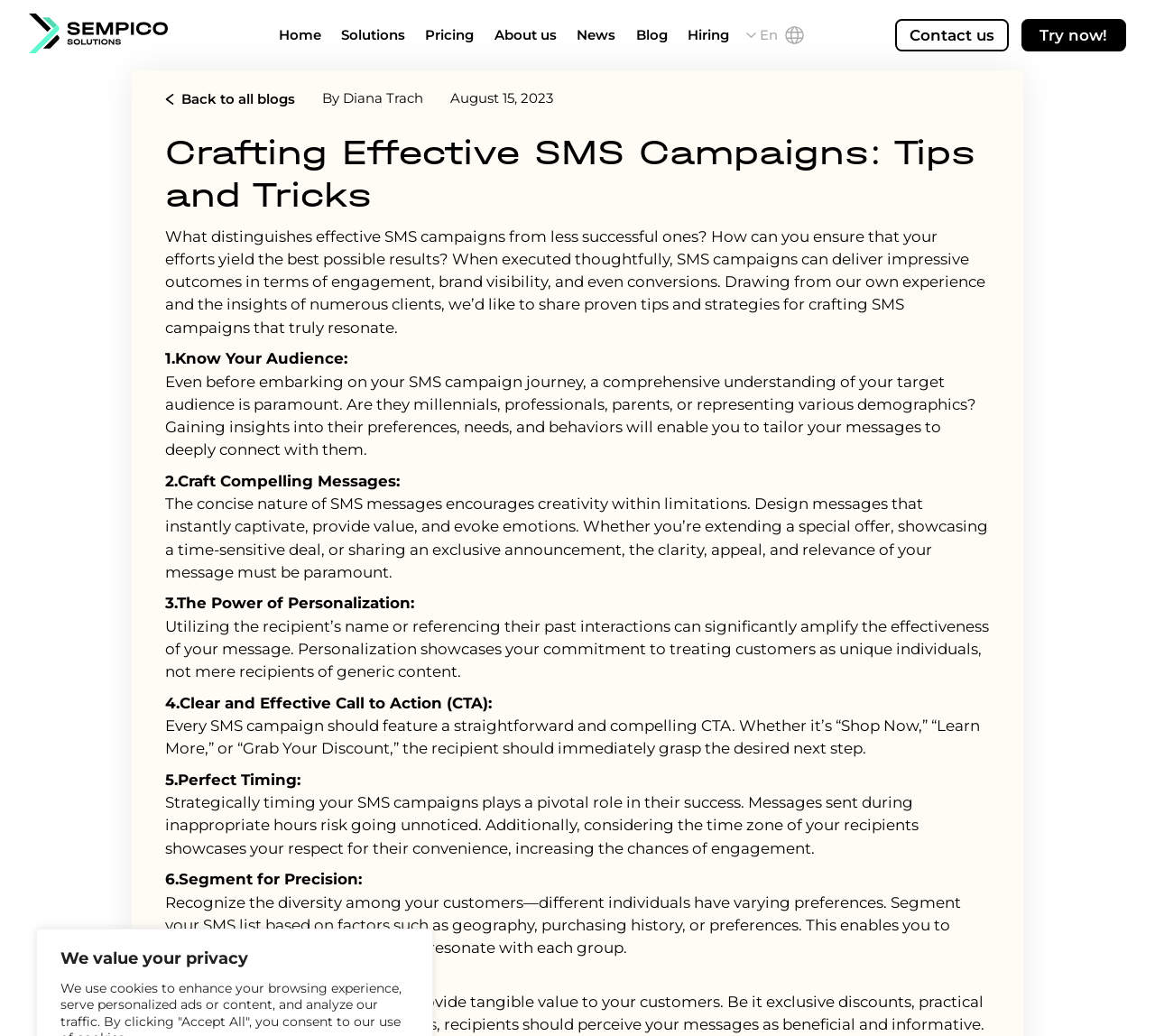Pinpoint the bounding box coordinates of the clickable element needed to complete the instruction: "Click the 'Solutions' link". The coordinates should be provided as four float numbers between 0 and 1: [left, top, right, bottom].

[0.295, 0.026, 0.351, 0.042]